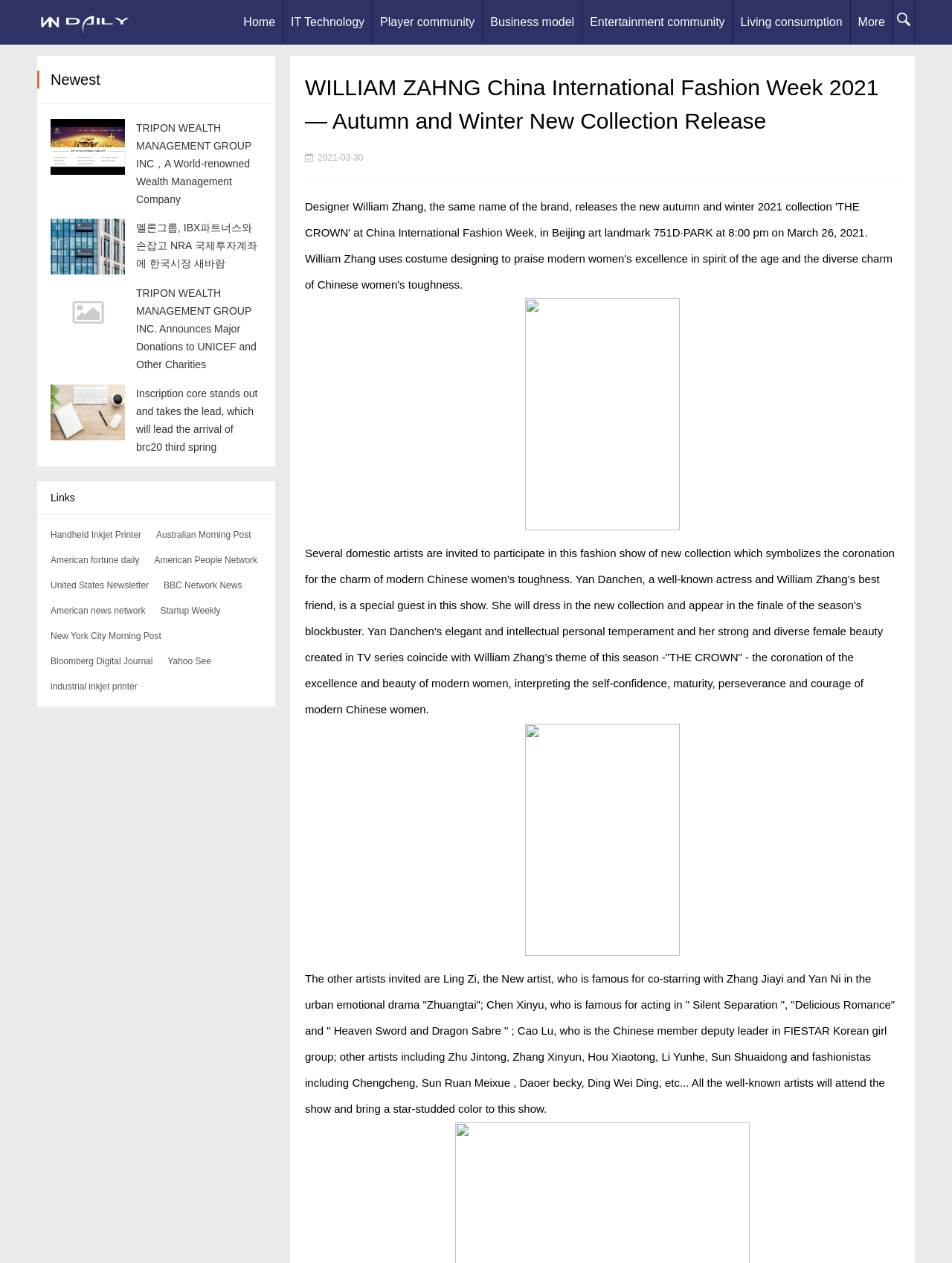Identify the bounding box for the described UI element. Provide the coordinates in (top-left x, top-left y, bottom-right x, bottom-right y) format with values ranging from 0 to 1: Donate

None